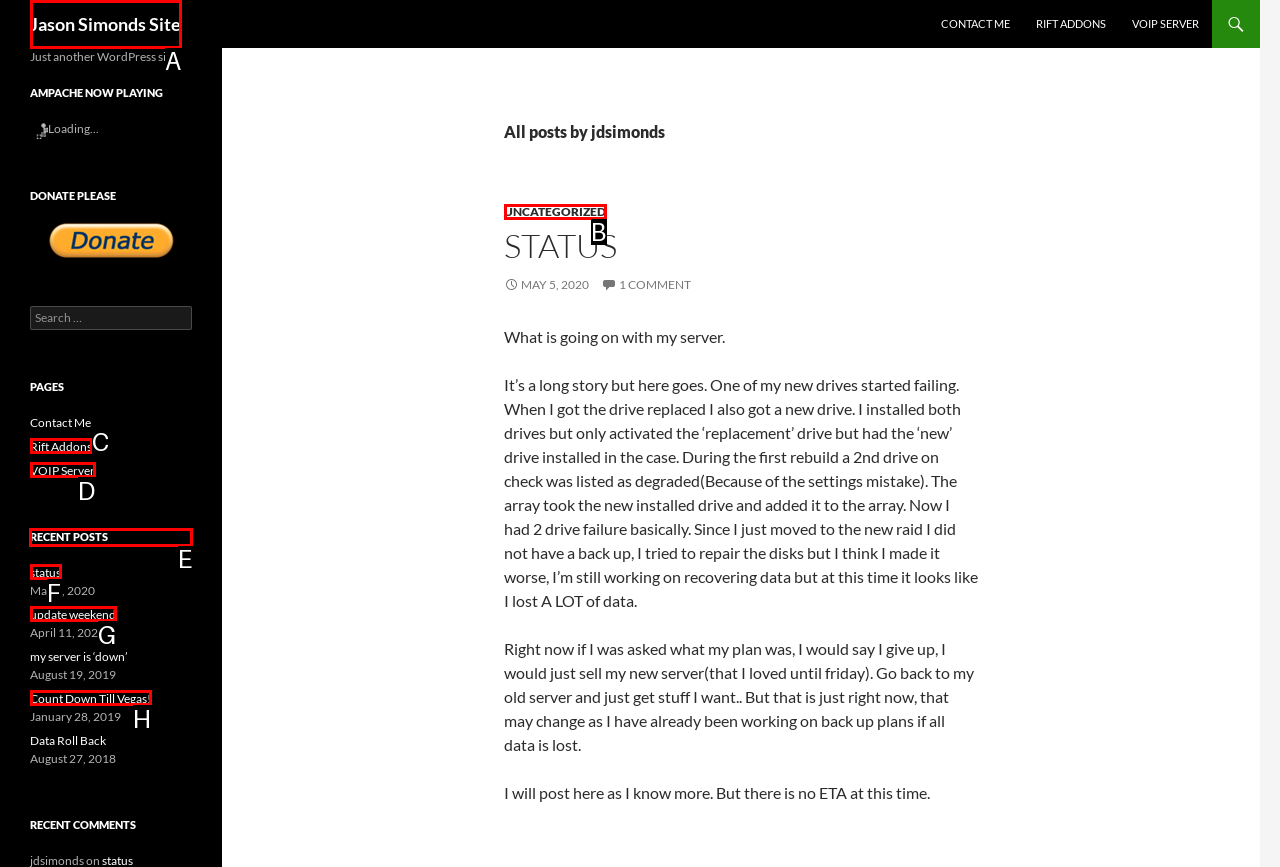Find the option you need to click to complete the following instruction: Check RECENT POSTS
Answer with the corresponding letter from the choices given directly.

E